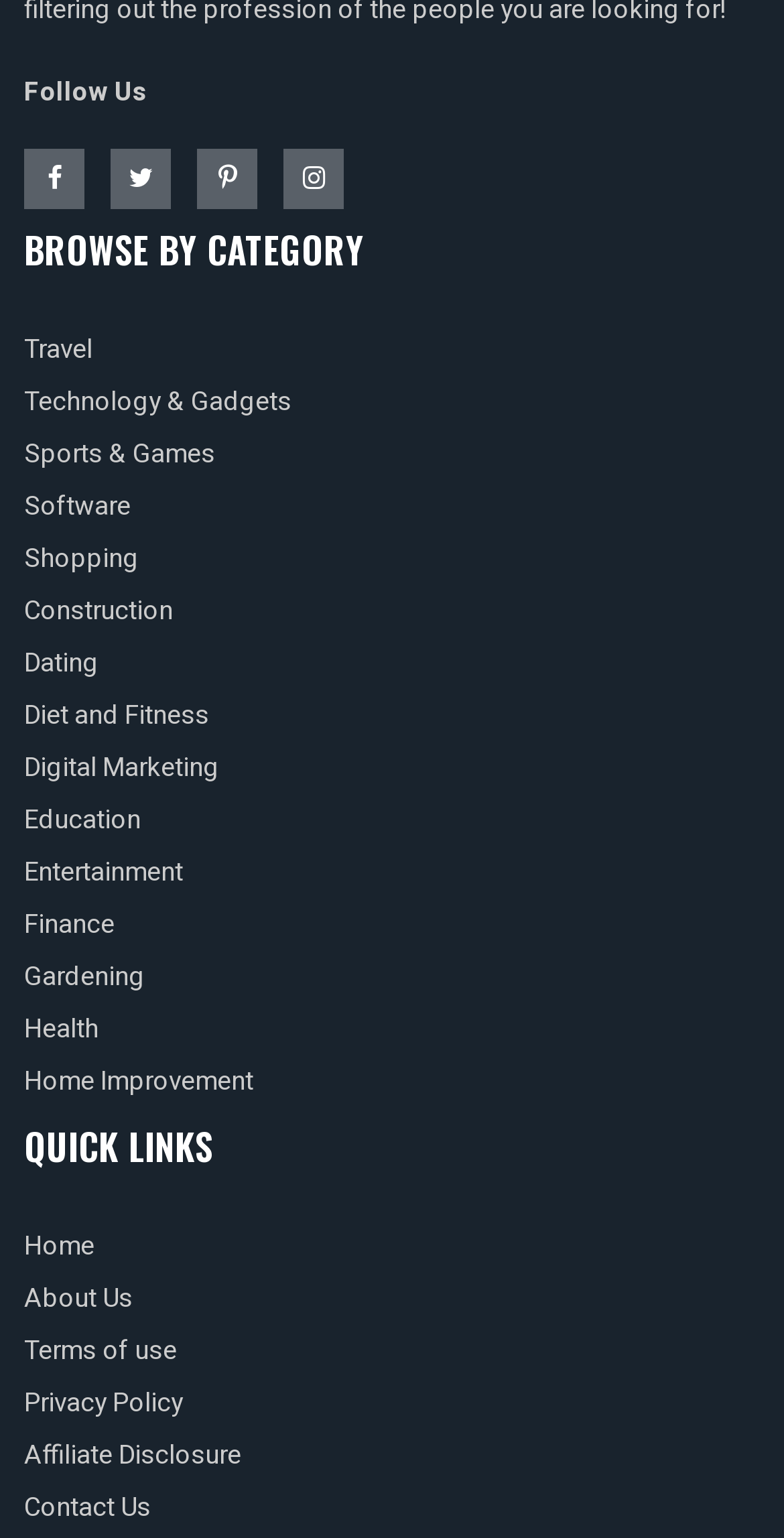Determine the bounding box coordinates of the UI element described below. Use the format (top-left x, top-left y, bottom-right x, bottom-right y) with floating point numbers between 0 and 1: Health

[0.031, 0.656, 0.126, 0.681]